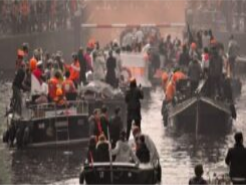Where are the crowds gathered in the background?
Utilize the information in the image to give a detailed answer to the question.

The caption describes the background as having crowds lining the banks, adding to the sense of community and excitement.